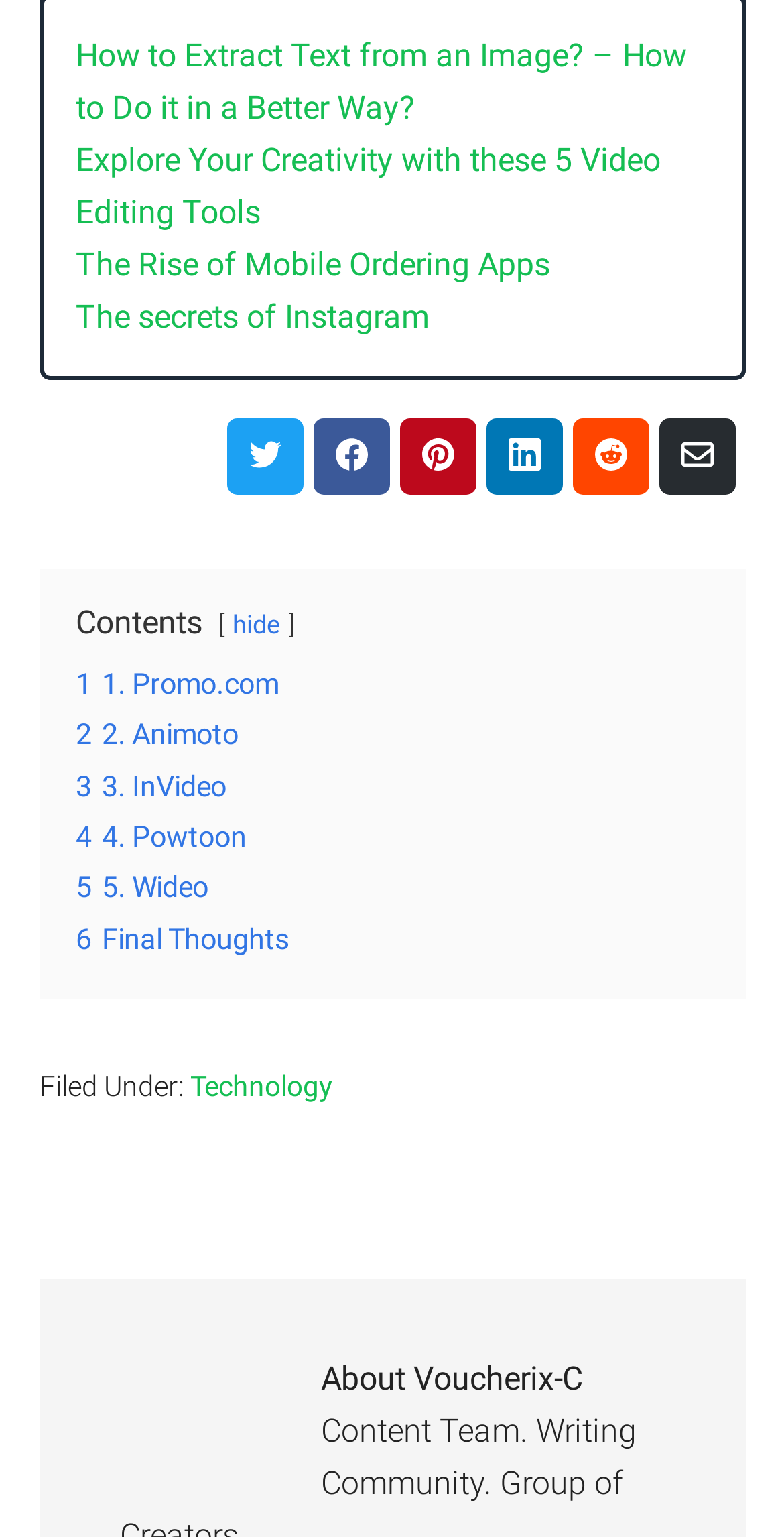Give a short answer to this question using one word or a phrase:
What is the first article title?

How to Extract Text from an Image?